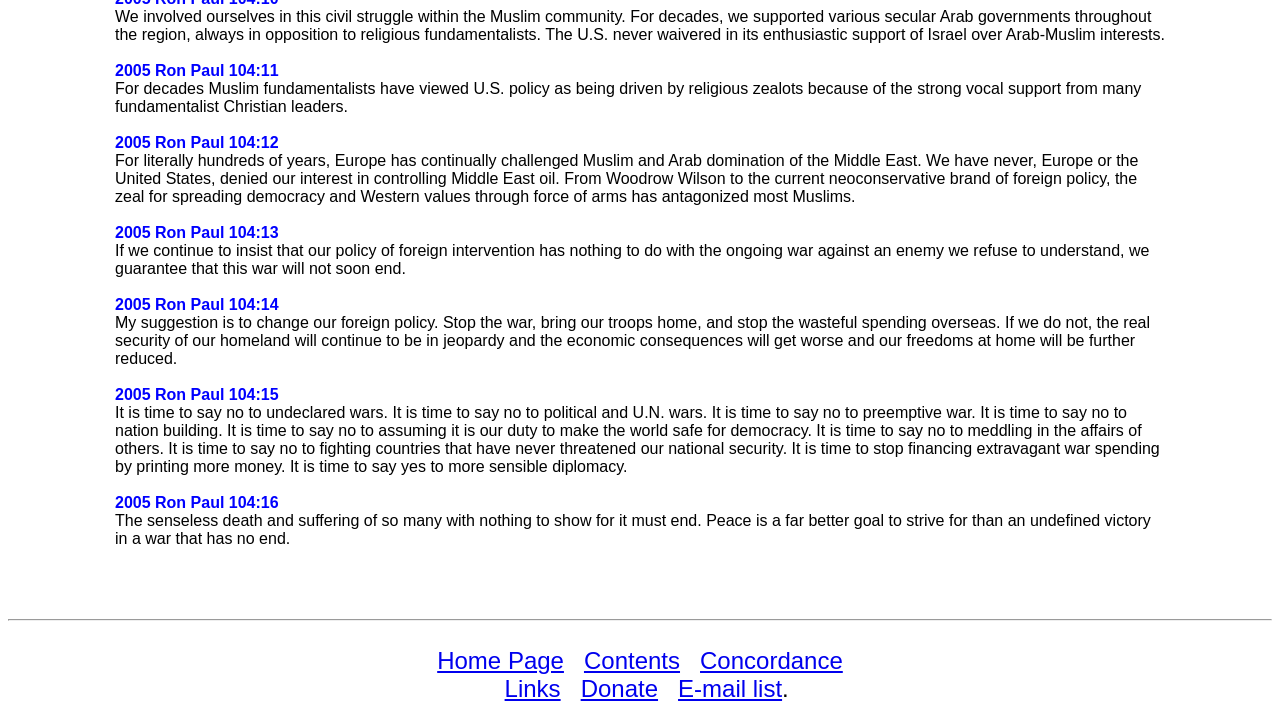Specify the bounding box coordinates of the area that needs to be clicked to achieve the following instruction: "go to home page".

[0.342, 0.91, 0.441, 0.948]